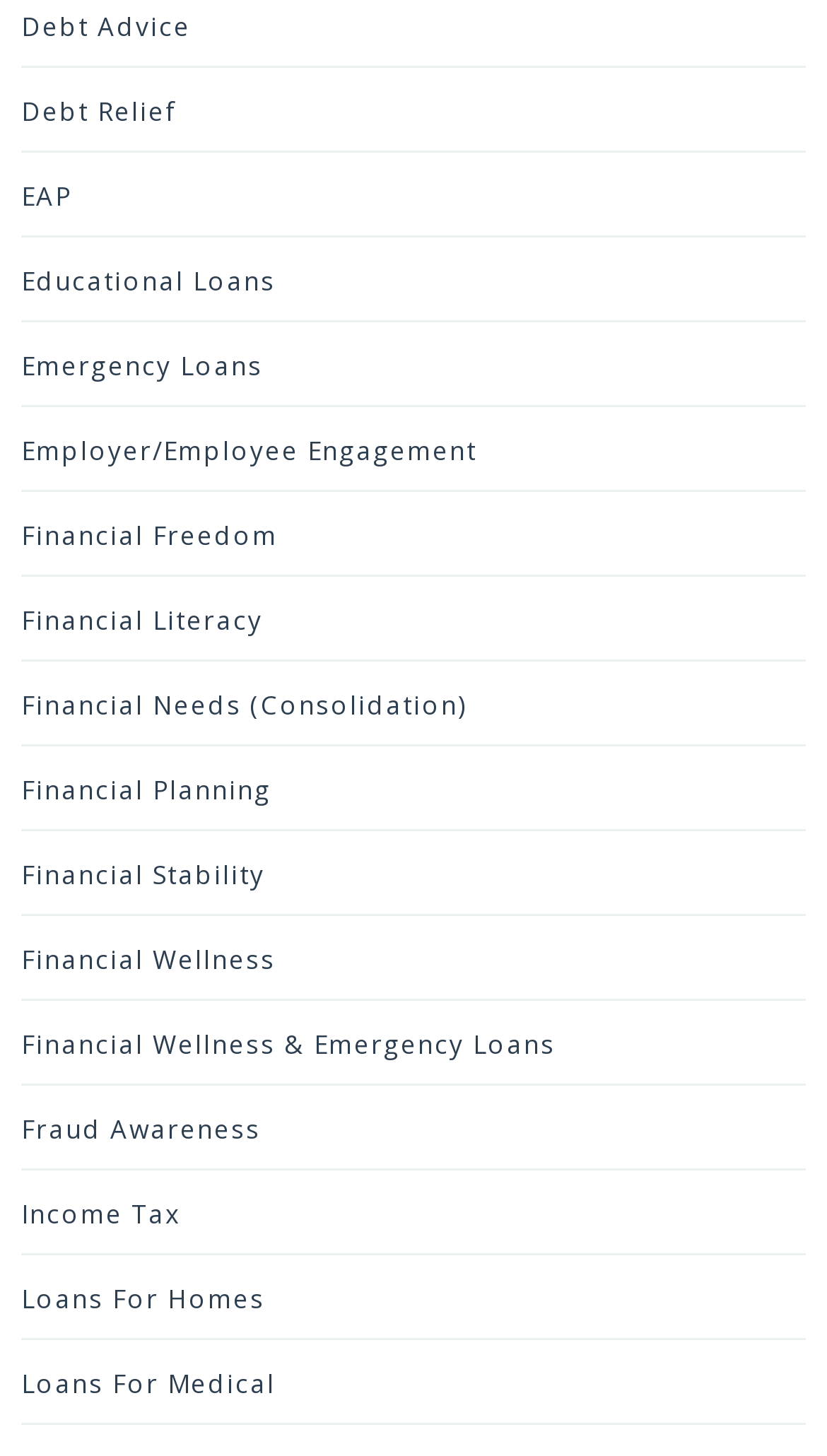Answer the question in a single word or phrase:
How many links are related to financial wellness on the webpage?

2